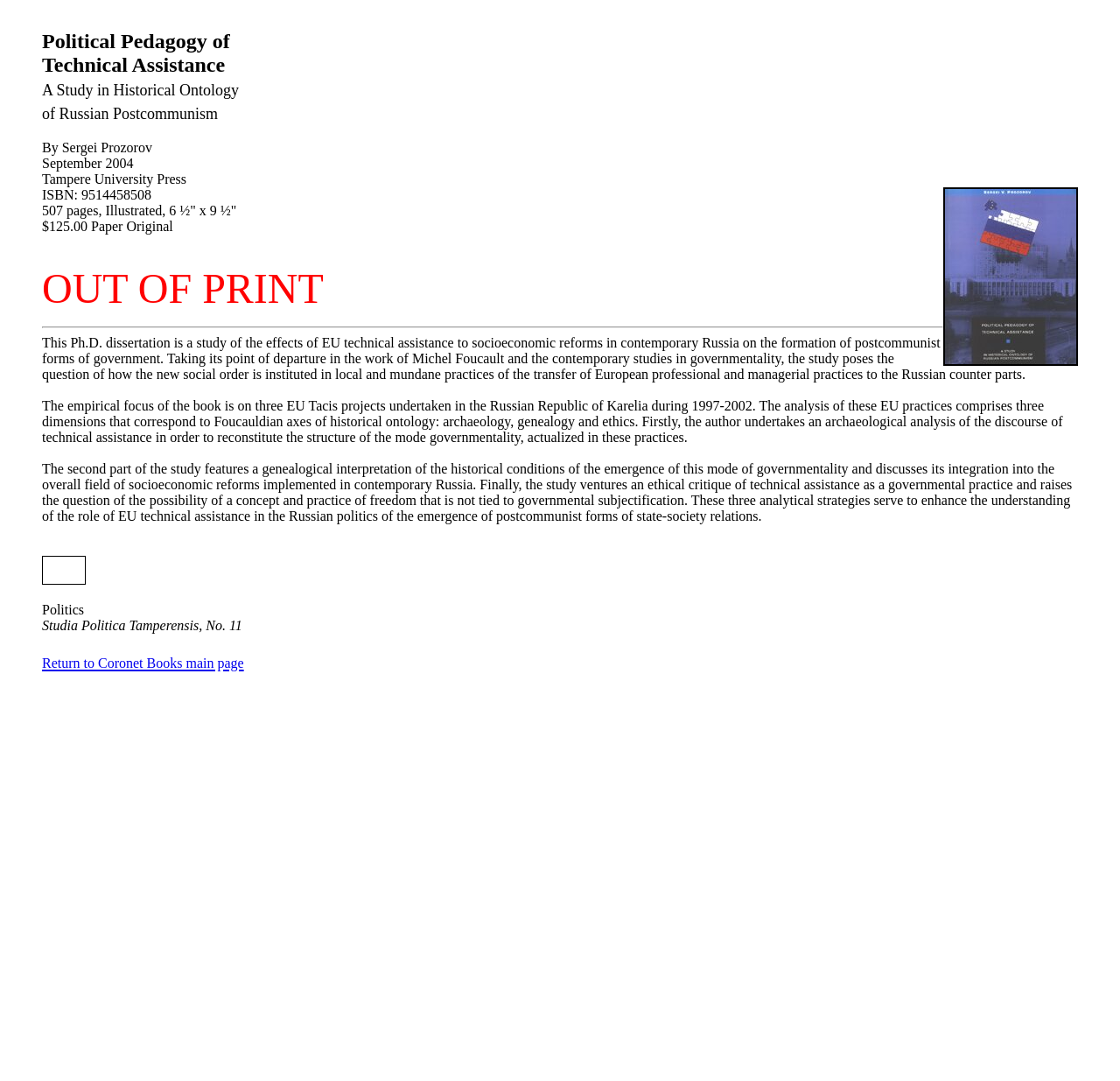Could you please study the image and provide a detailed answer to the question:
What is the series name of the book?

The series name of the book can be found in the StaticText element with the text 'Studia Politica Tamperensis, No. 11', which is located at the bottom of the webpage.